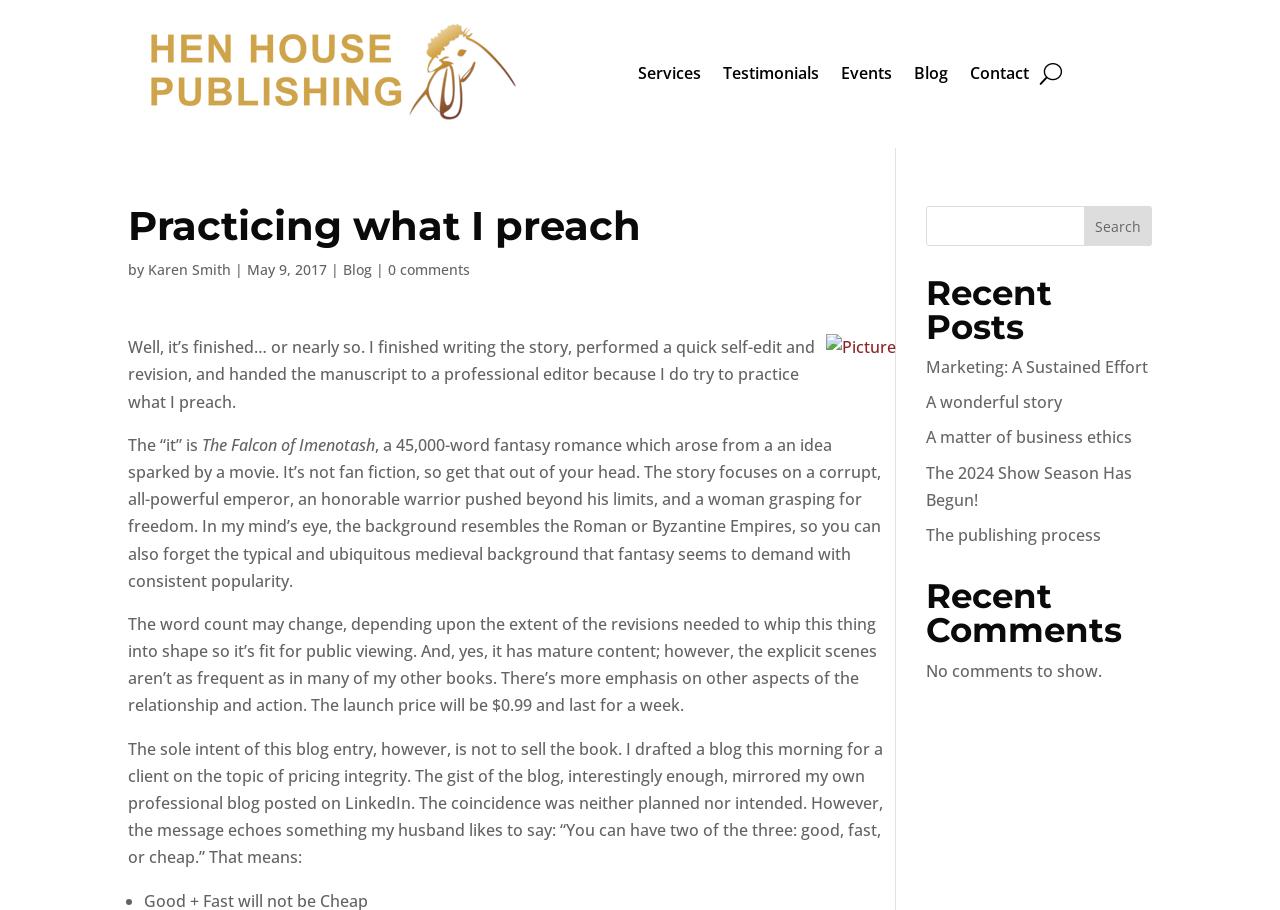Elaborate on the information and visuals displayed on the webpage.

This webpage appears to be a blog post from Hen House Publishing, with the title "Practicing what I preach" by Karen Smith, dated May 9, 2017. At the top of the page, there is a navigation menu with links to "Services", "Testimonials", "Events", "Blog", and "Contact". To the right of the navigation menu, there is a button with the letter "U".

Below the navigation menu, there is a heading with the title of the blog post, followed by the author's name and the date. The main content of the blog post is a lengthy text that discusses the author's experience of writing a fantasy romance novel, "The Falcon of Imenotash", and the importance of pricing integrity.

To the right of the main content, there is a sidebar with a search box and a button labeled "Search". Below the search box, there is a heading labeled "Recent Posts" with links to several other blog posts. Further down, there is another heading labeled "Recent Comments", but it appears that there are no comments to show.

There is also an image, described as a "Picture", located near the top of the sidebar.